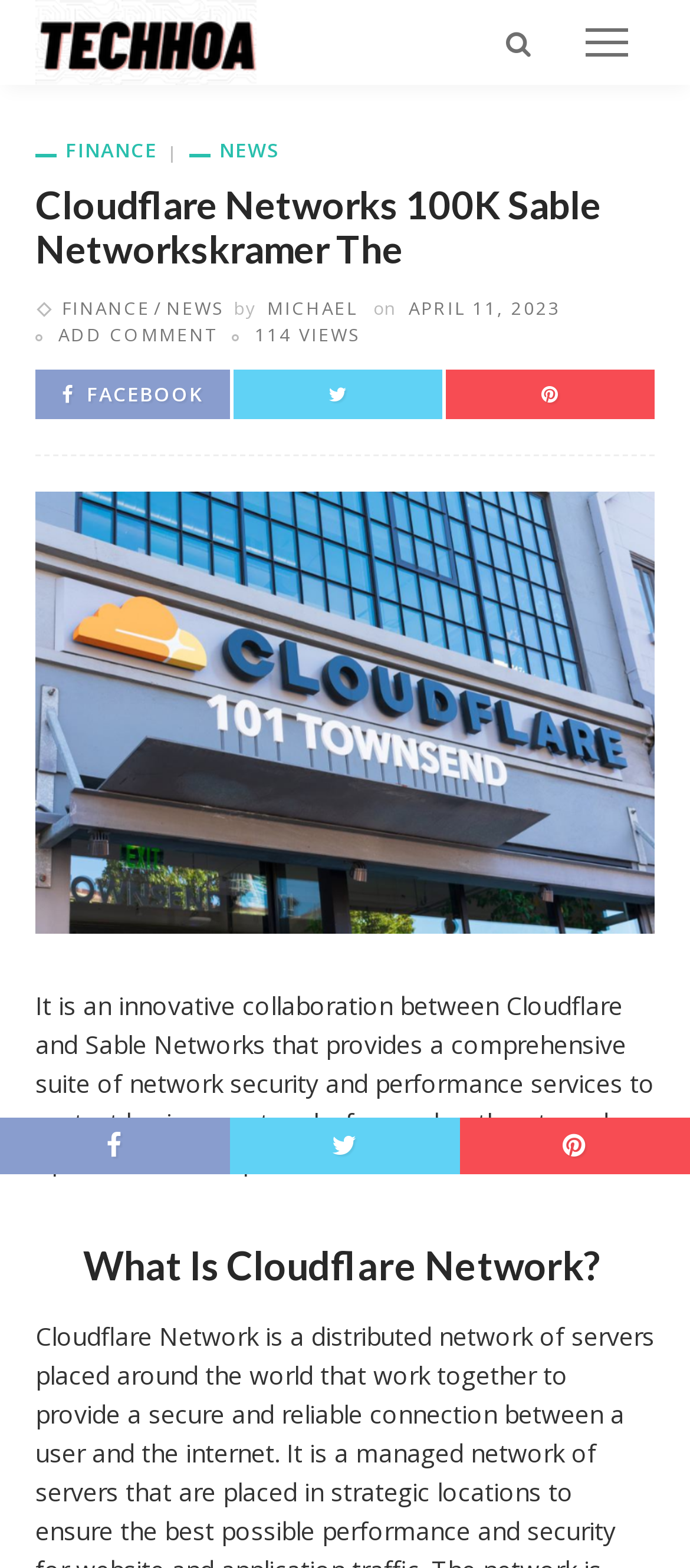Please specify the bounding box coordinates of the region to click in order to perform the following instruction: "Share on FACEBOOK".

[0.09, 0.243, 0.295, 0.26]